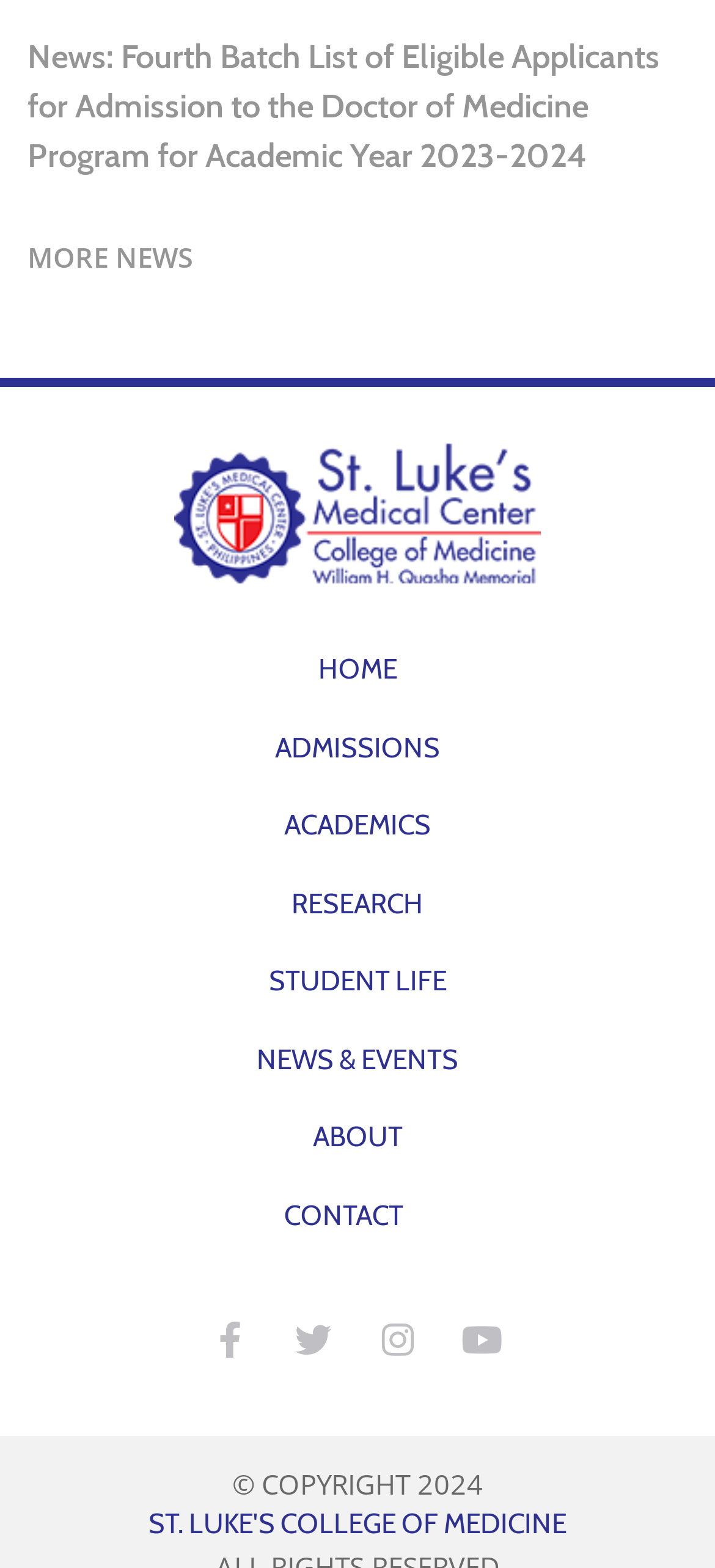Bounding box coordinates are specified in the format (top-left x, top-left y, bottom-right x, bottom-right y). All values are floating point numbers bounded between 0 and 1. Please provide the bounding box coordinate of the region this sentence describes: Student Life

[0.321, 0.601, 0.679, 0.651]